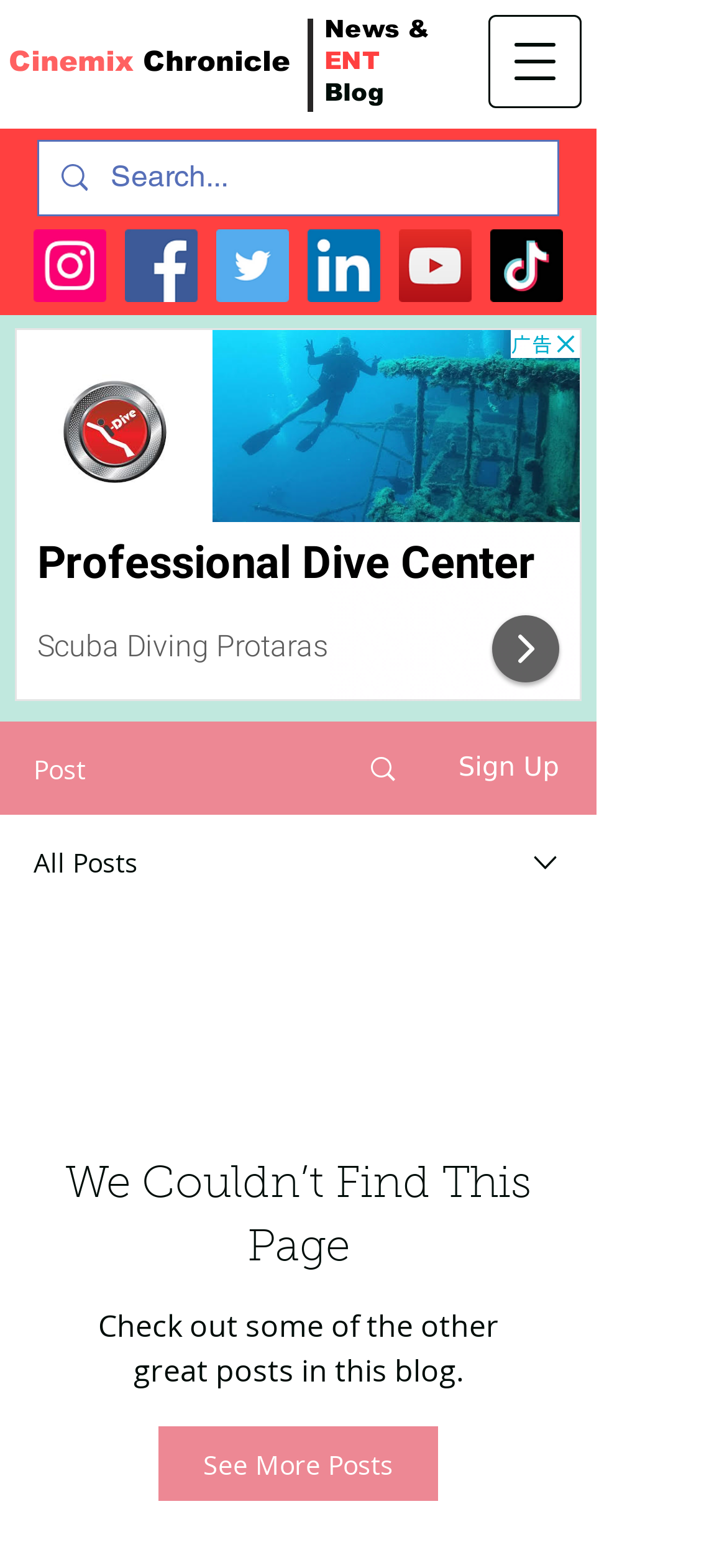What type of content is embedded in the iframe?
Please analyze the image and answer the question with as much detail as possible.

I determined the answer by examining the iframe element with the description 'Embedded Content', which suggests that it contains some type of embedded content, possibly a video or interactive element.